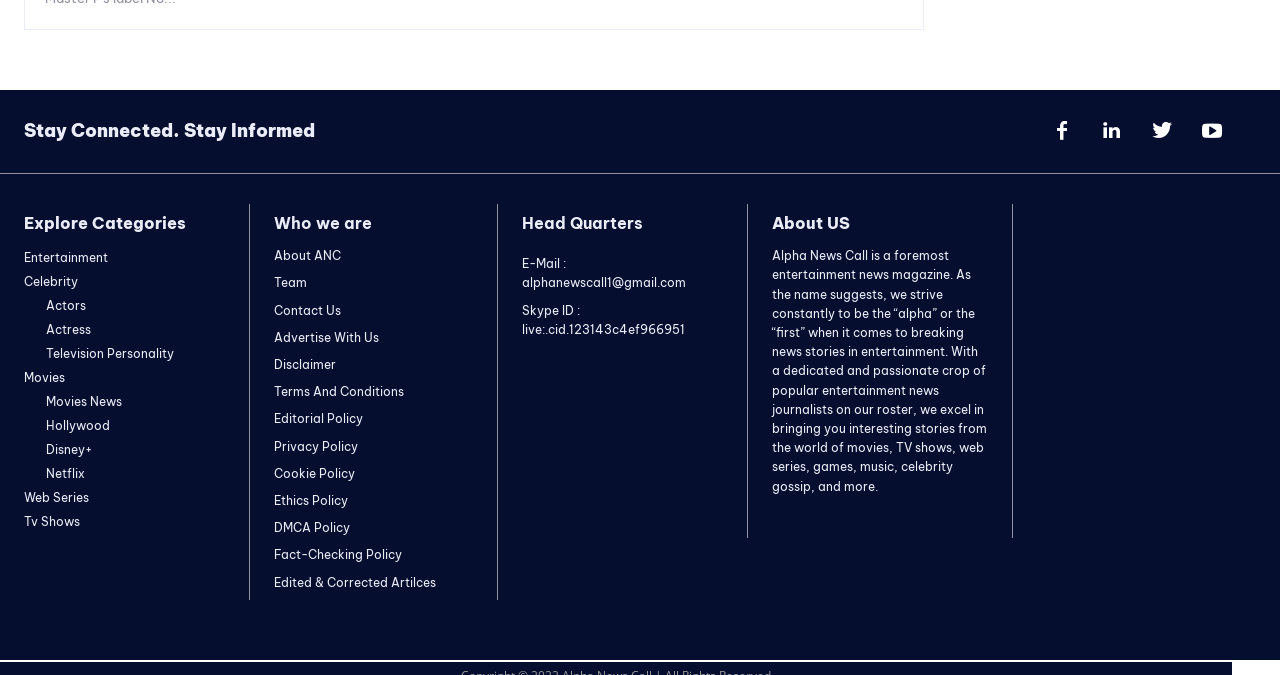Respond to the following question with a brief word or phrase:
What is the name of the section that lists the team members?

Team